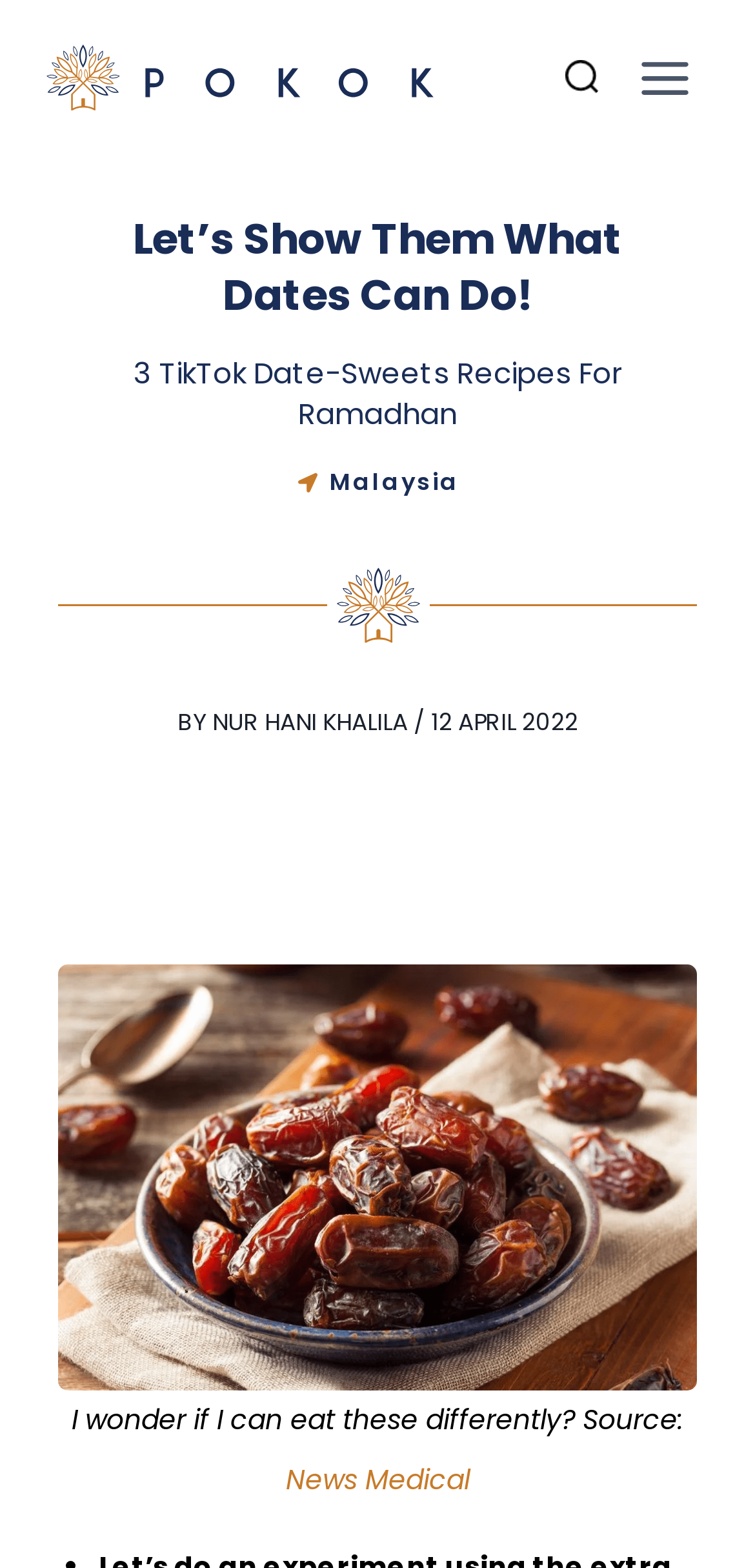Identify the bounding box coordinates for the UI element described by the following text: "alt="POKOK.ASIA"". Provide the coordinates as four float numbers between 0 and 1, in the format [left, top, right, bottom].

[0.062, 0.028, 0.574, 0.07]